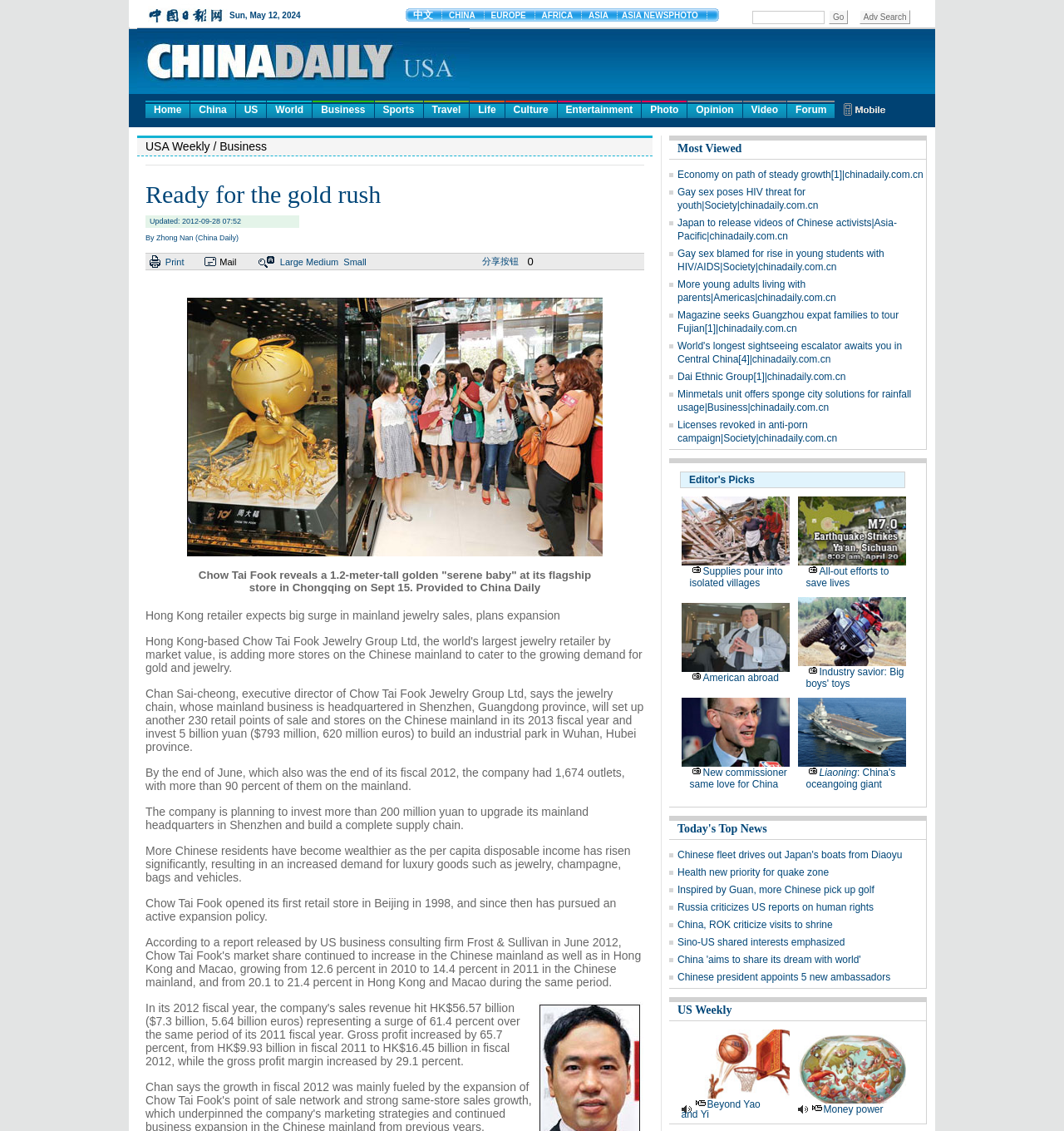Identify the bounding box coordinates of the specific part of the webpage to click to complete this instruction: "View the 'Ready for the gold rush' image".

[0.176, 0.263, 0.566, 0.492]